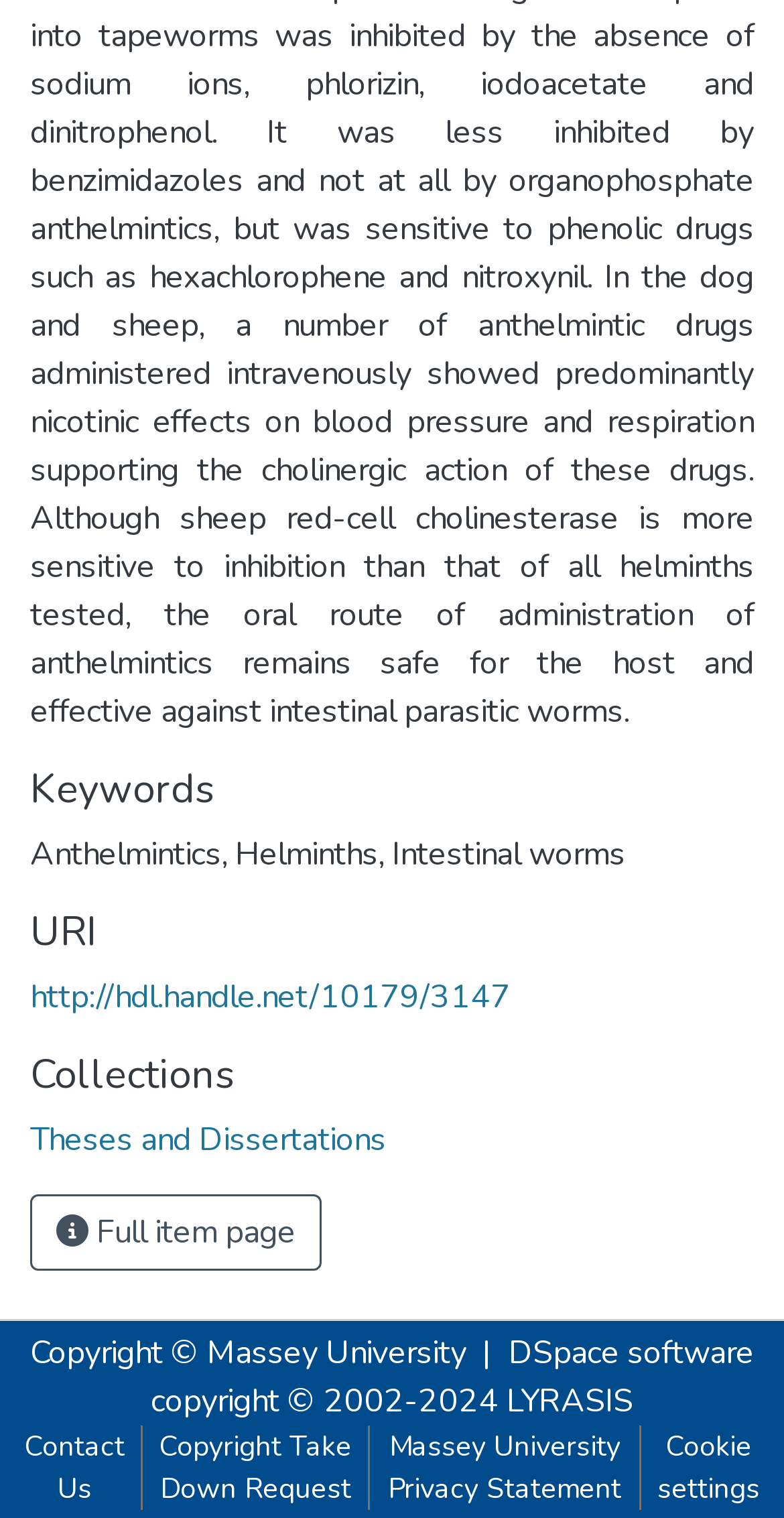Using the webpage screenshot, locate the HTML element that fits the following description and provide its bounding box: "Massey University Privacy Statement".

[0.473, 0.94, 0.815, 0.995]